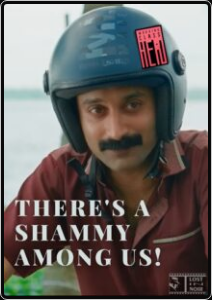Describe all the elements in the image with great detail.

The image features a character known as Shammi, prominently showcased with the bold caption "THERE'S A SHAMMY AMONG US!" The character is depicted wearing a motorcycle helmet, sporting a distinctive mustache, and a contemplative expression. The background suggests a casual outdoor setting, adding to the playful and intriguing aura of the scene. This image is part of a thematic exploration, likely highlighting the unique aspects or quirks of the character within the context of a broader narrative or show. The use of the phrase alongside the character's expression invites viewers to engage with the content, hinting at humor and curiosity.